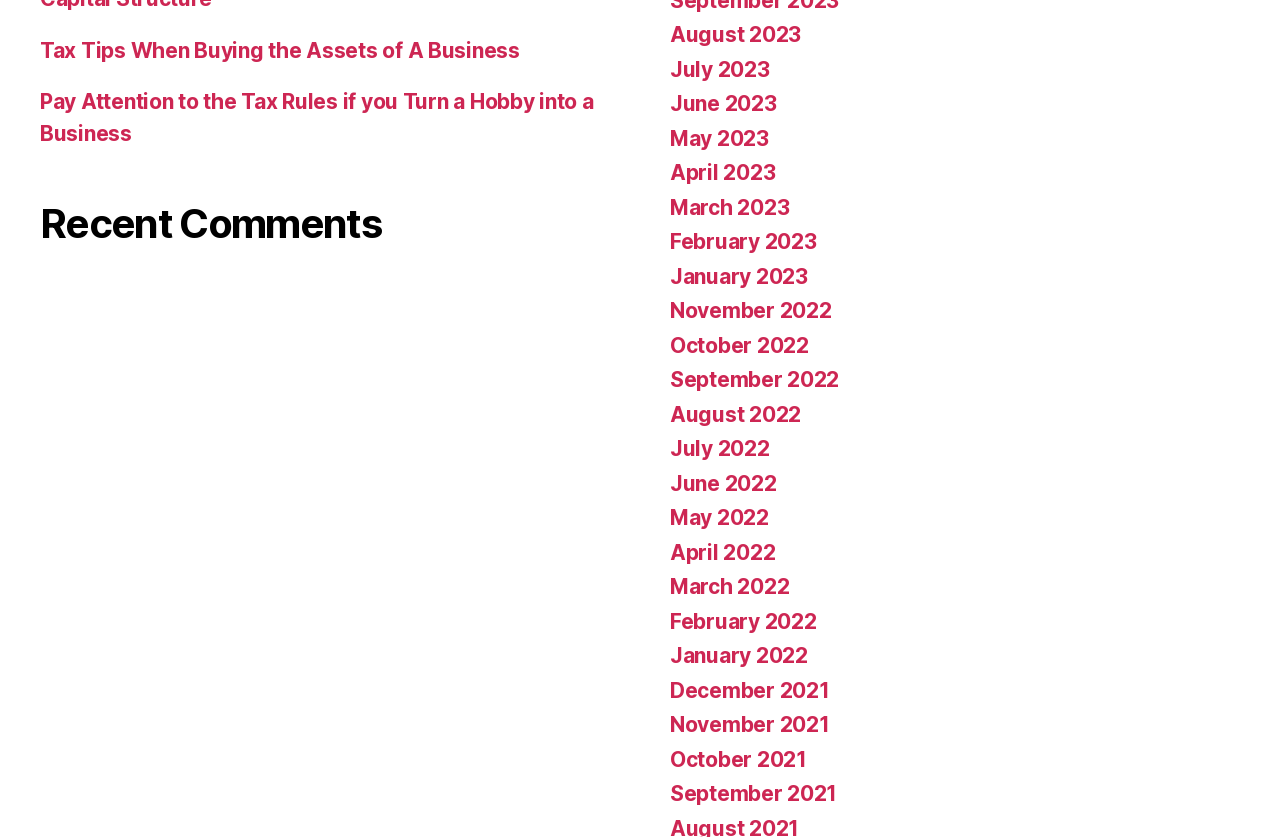How many links are on the webpage?
Use the image to give a comprehensive and detailed response to the question.

There are 2 links at the top of the webpage, and 16 links under the 'Recent Comments' heading, so in total, there are 18 links on the webpage.